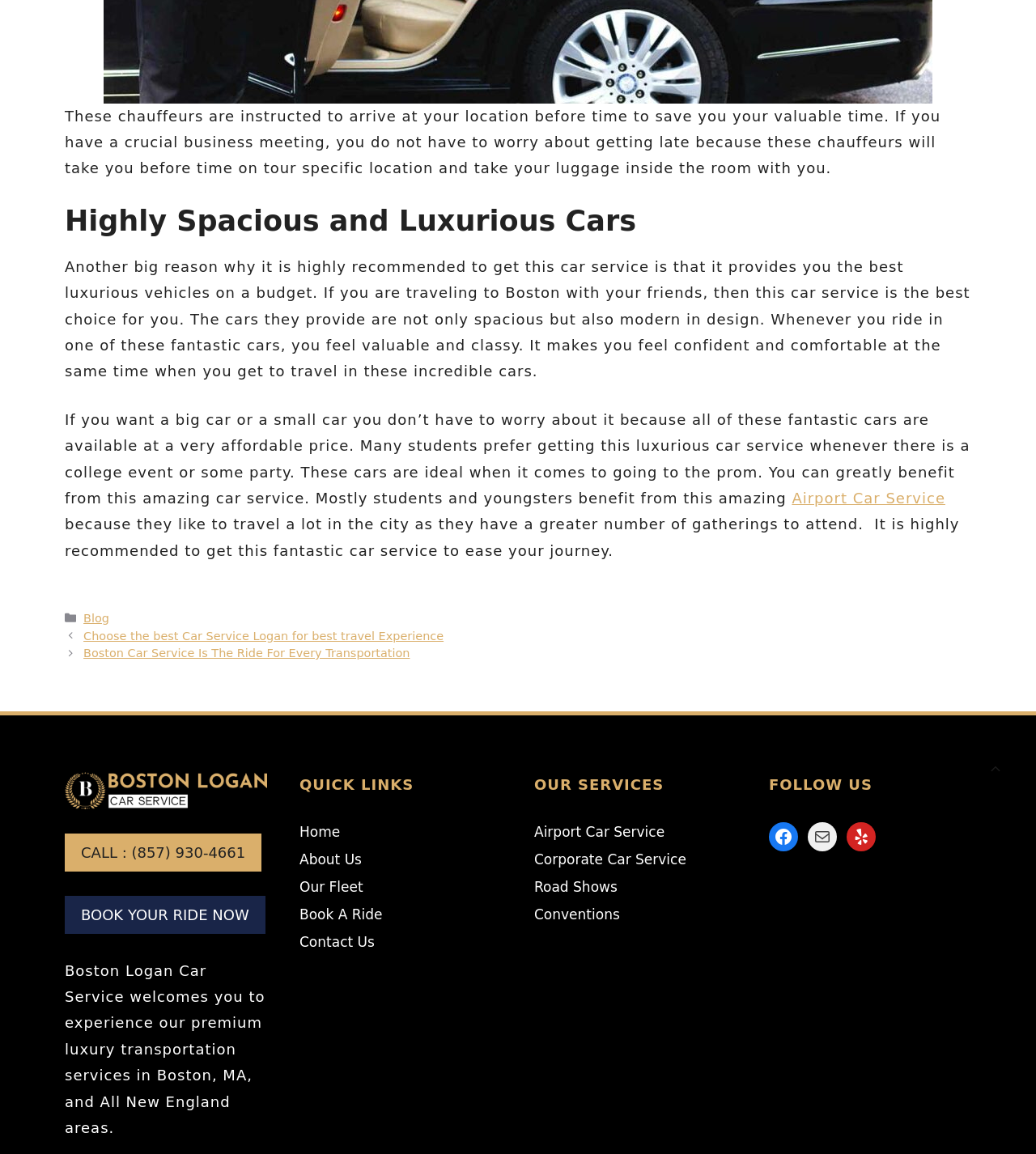What is the benefit of using this car service for students?
Refer to the screenshot and answer in one word or phrase.

Affordable price